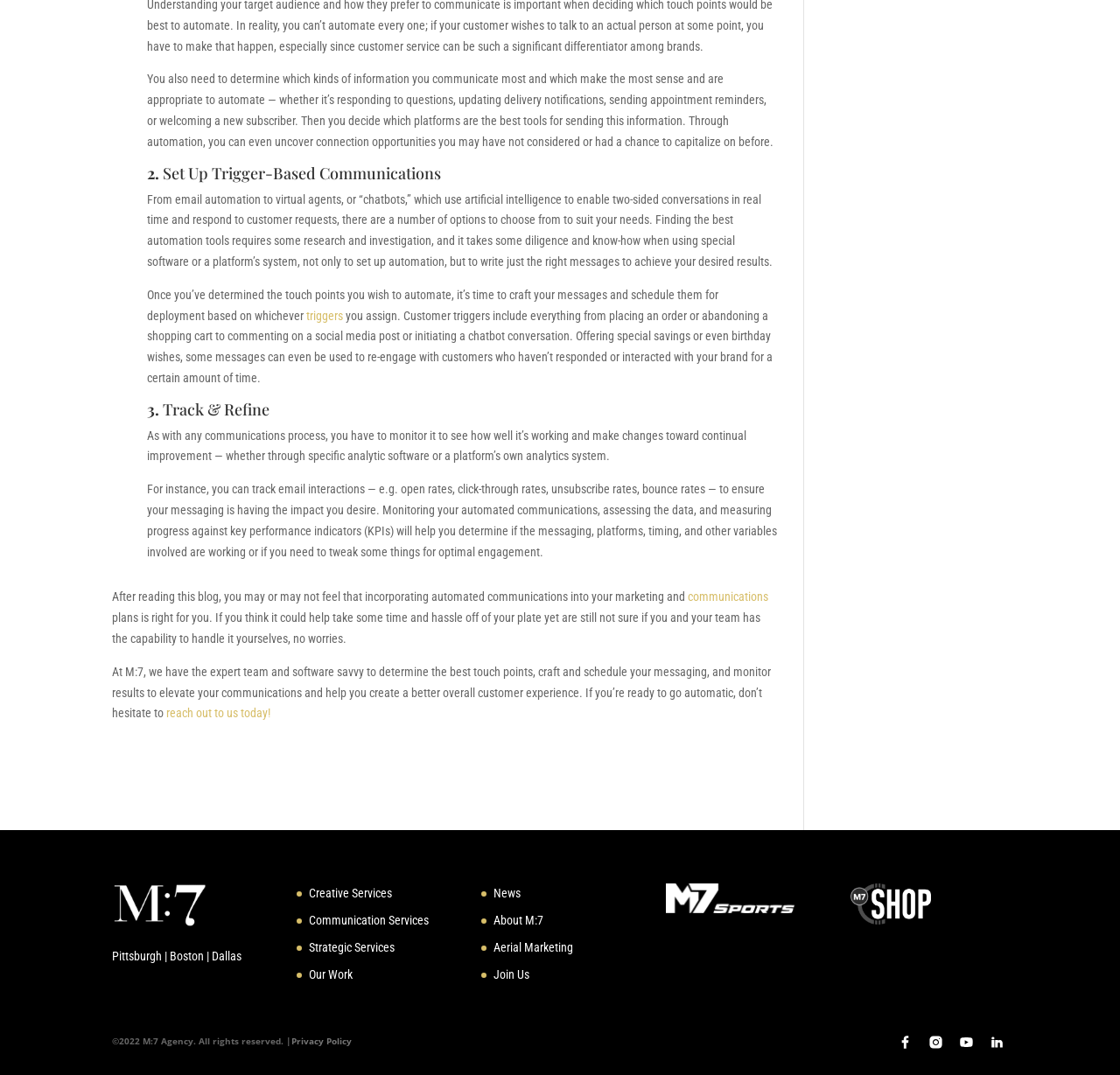Determine the bounding box coordinates for the area that should be clicked to carry out the following instruction: "Read about 'communications'".

[0.614, 0.549, 0.686, 0.562]